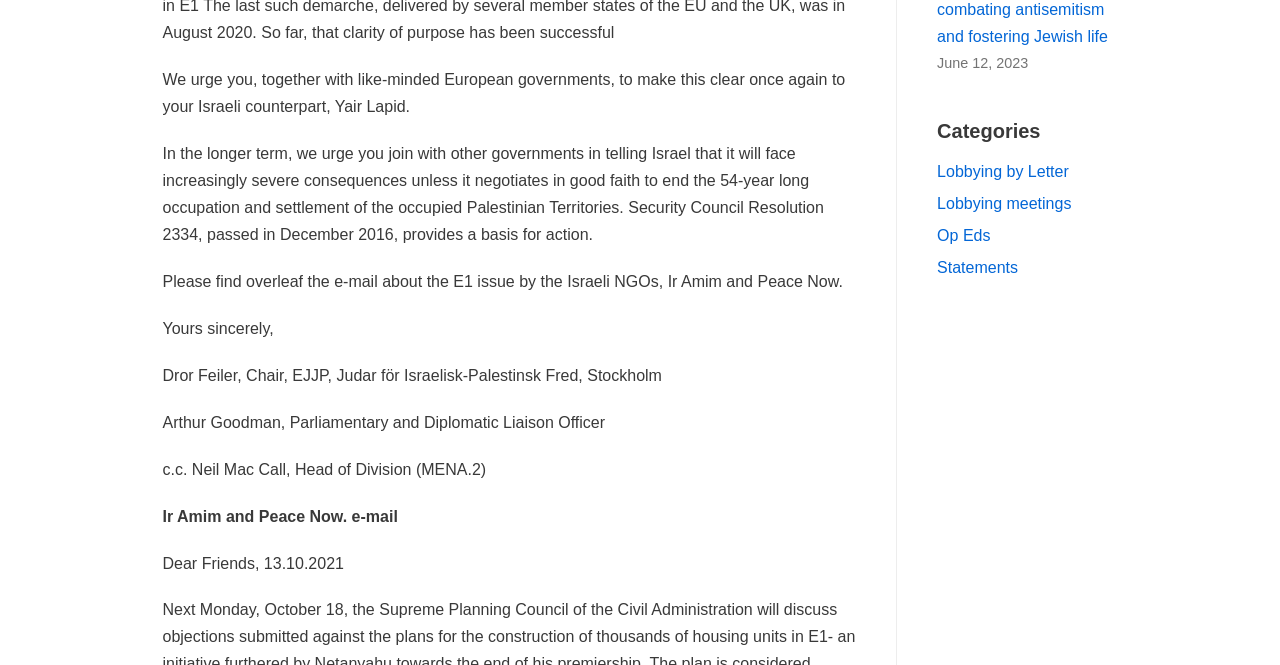From the webpage screenshot, identify the region described by Lobbying meetings. Provide the bounding box coordinates as (top-left x, top-left y, bottom-right x, bottom-right y), with each value being a floating point number between 0 and 1.

[0.732, 0.293, 0.837, 0.319]